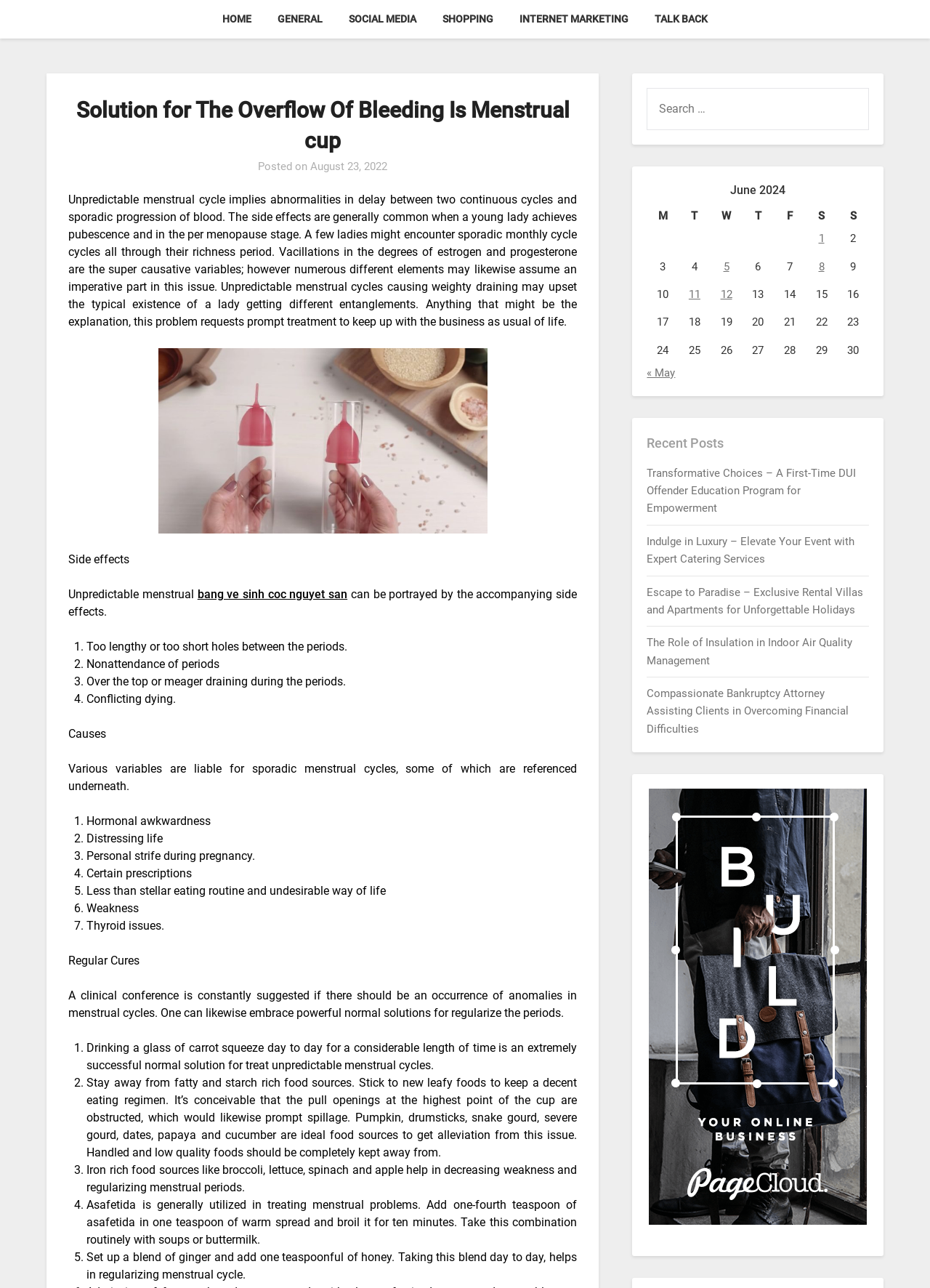What is the recommended natural remedy for treating unpredictable menstrual cycles?
Answer with a single word or phrase, using the screenshot for reference.

Drinking carrot juice